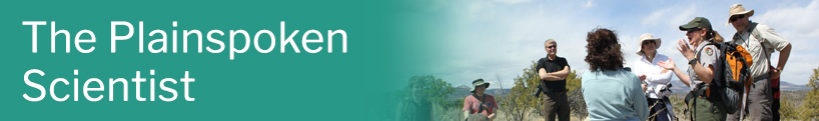What is the color of the title text?
Based on the image, answer the question with a single word or brief phrase.

white